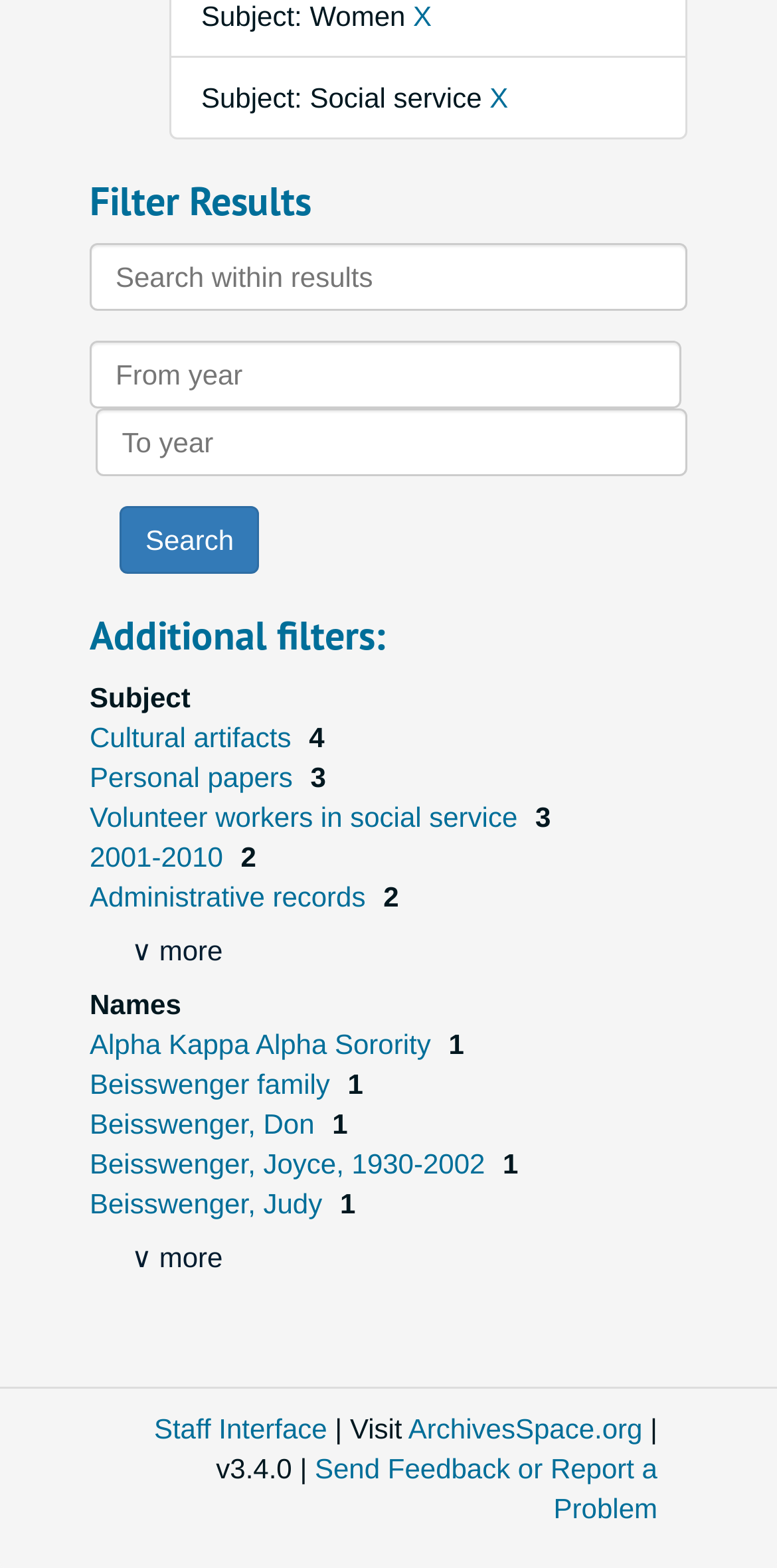Highlight the bounding box coordinates of the element you need to click to perform the following instruction: "Filter by subject."

[0.115, 0.46, 0.385, 0.48]